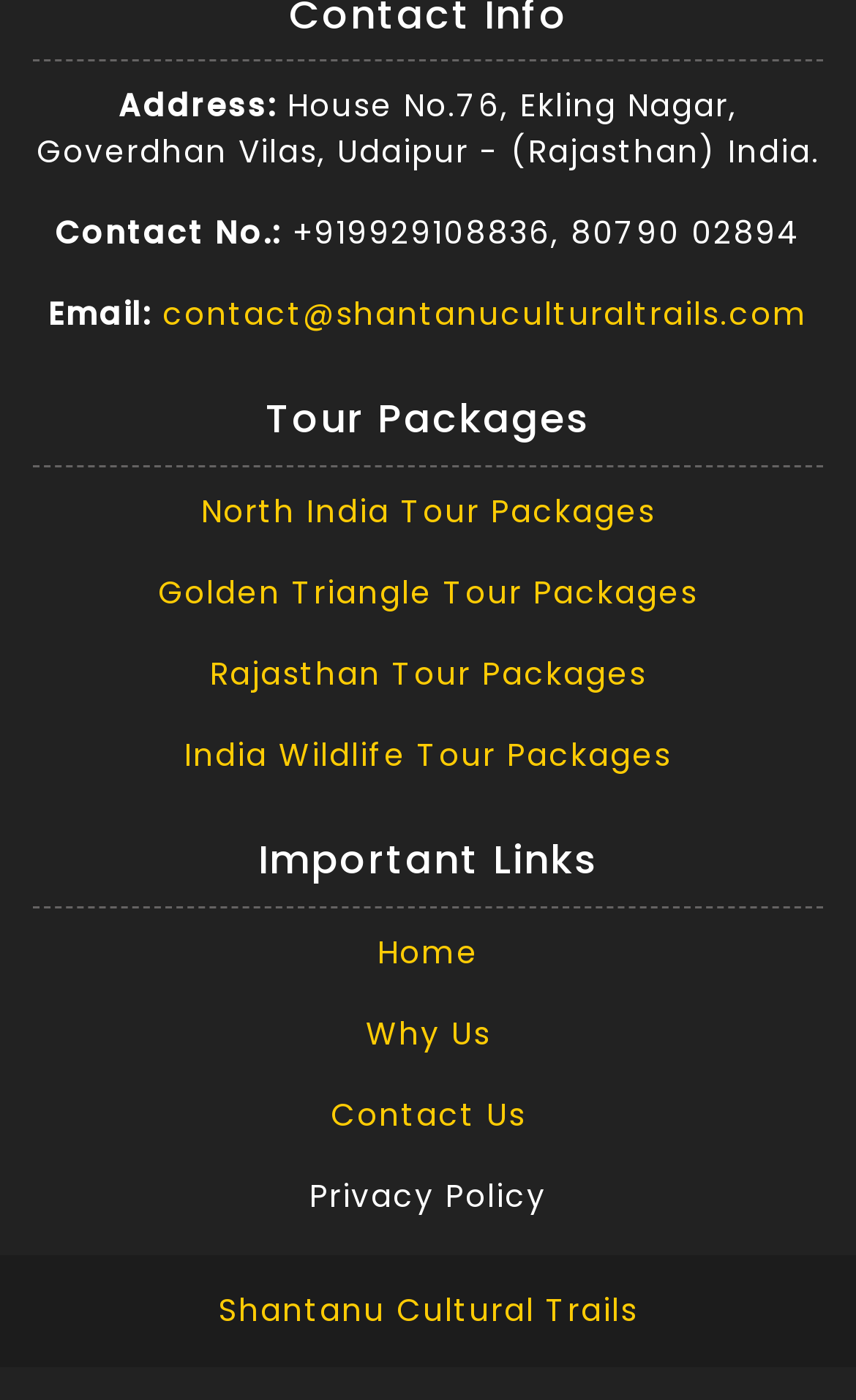What is the address of Shantanu Cultural Trails?
Using the image as a reference, answer the question with a short word or phrase.

House No.76, Ekling Nagar, Goverdhan Vilas, Udaipur - (Rajasthan) India.